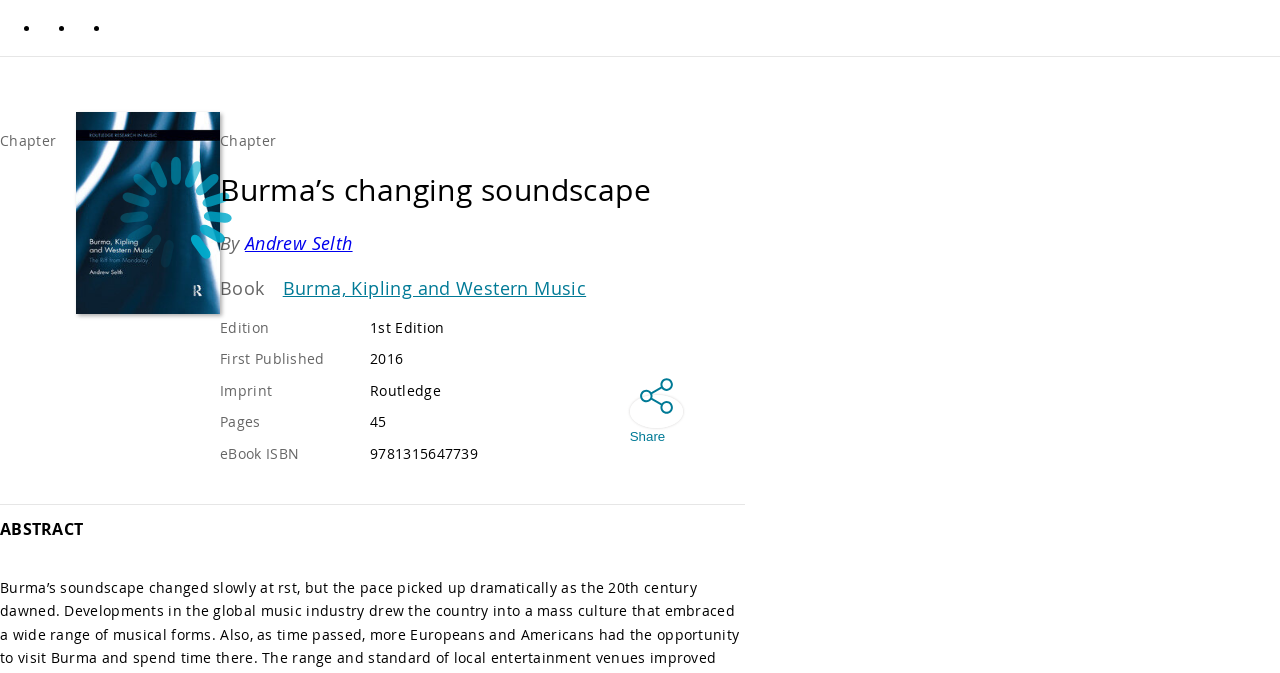Based on the provided description, "Read More >", find the bounding box of the corresponding UI element in the screenshot.

None